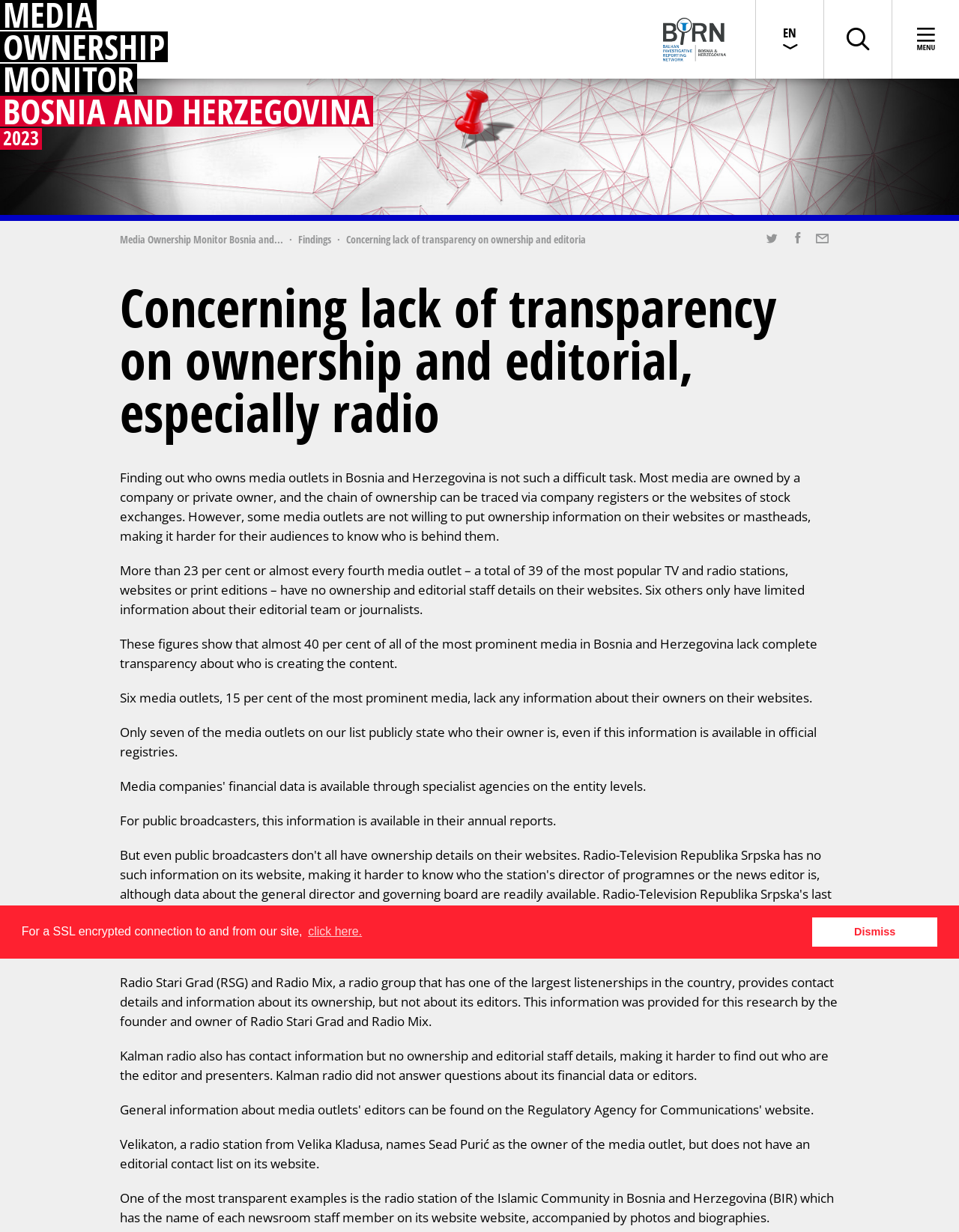Locate the bounding box coordinates of the clickable region necessary to complete the following instruction: "Search using the search button". Provide the coordinates in the format of four float numbers between 0 and 1, i.e., [left, top, right, bottom].

[0.859, 0.0, 0.929, 0.064]